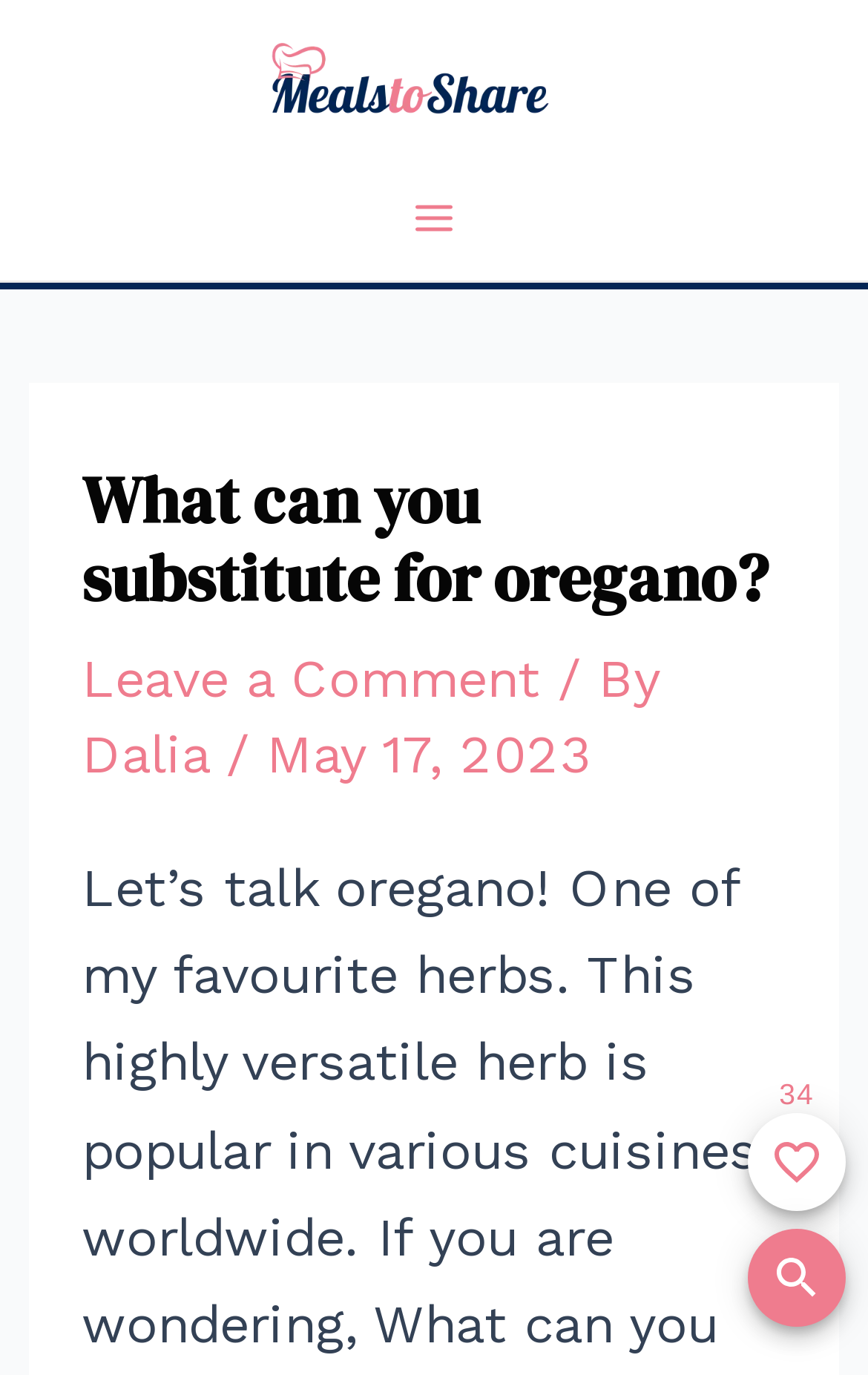Given the element description Dalia, identify the bounding box coordinates for the UI element on the webpage screenshot. The format should be (top-left x, top-left y, bottom-right x, bottom-right y), with values between 0 and 1.

[0.094, 0.526, 0.26, 0.572]